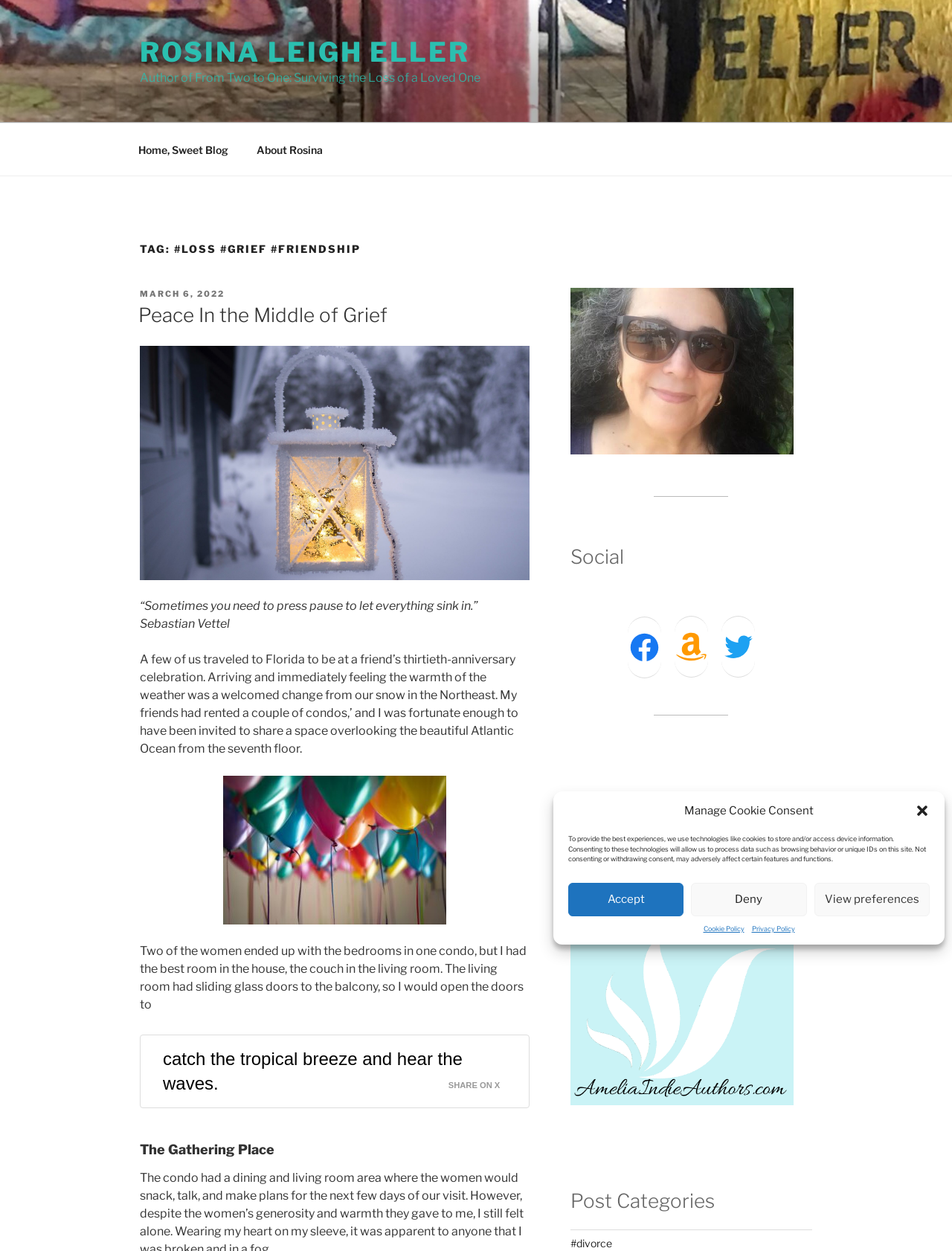Based on the provided description, "Home, Sweet Blog", find the bounding box of the corresponding UI element in the screenshot.

[0.131, 0.105, 0.253, 0.134]